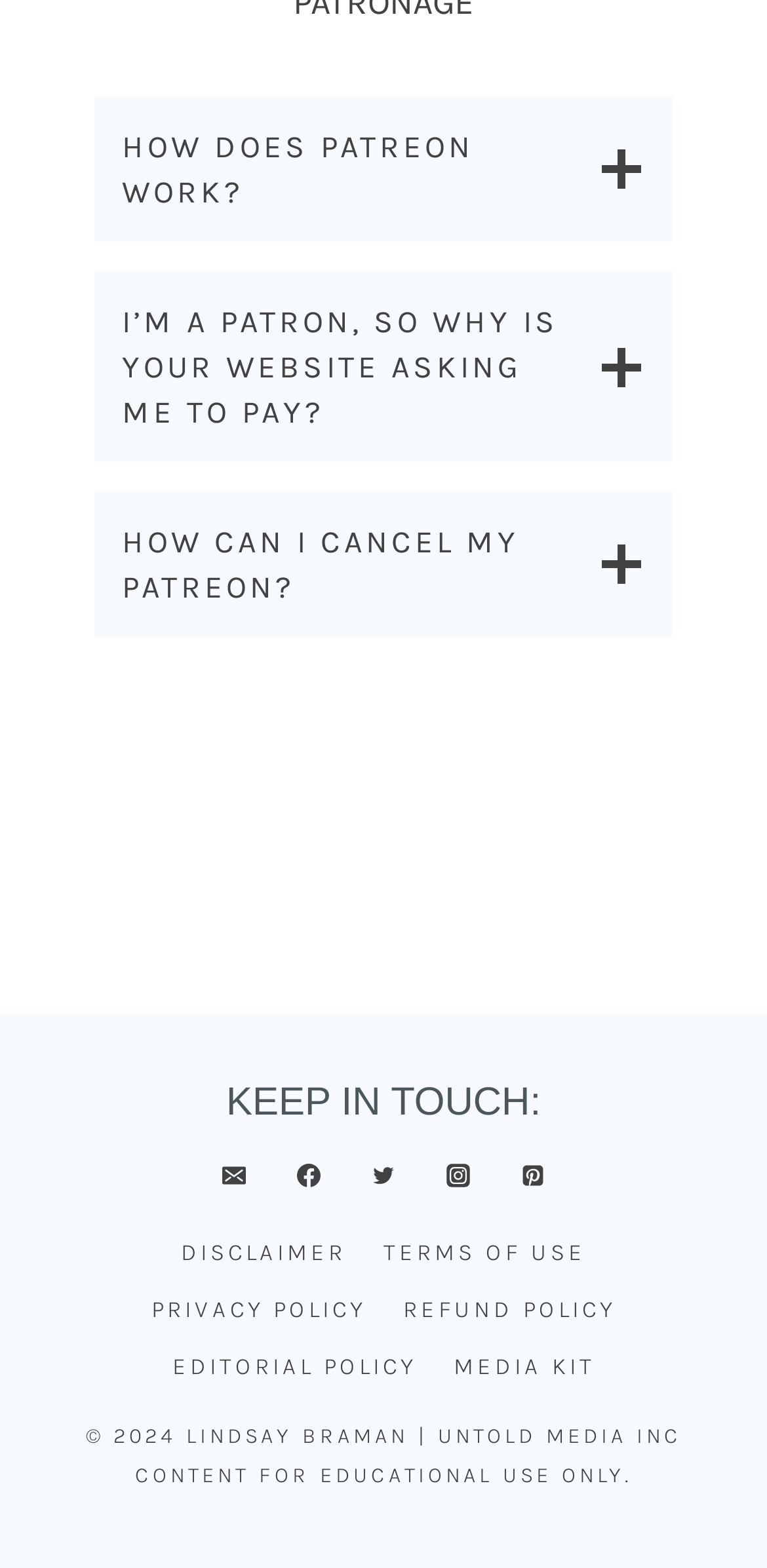What is the last link in the footer navigation?
Ensure your answer is thorough and detailed.

I looked at the footer navigation section and found the links 'DISCLAIMER', 'TERMS OF USE', 'PRIVACY POLICY', 'REFUND POLICY', 'EDITORIAL POLICY', and 'MEDIA KIT'. The last link is 'MEDIA KIT'.